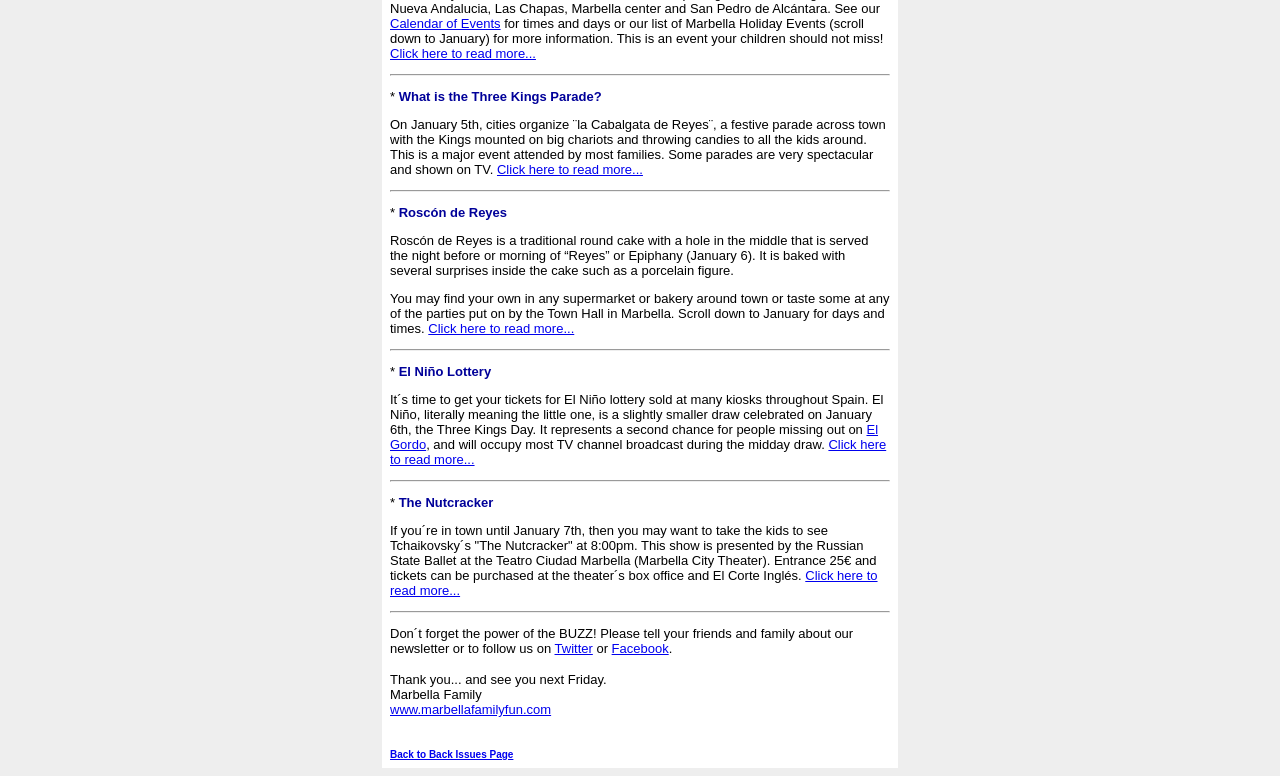Provide a thorough and detailed response to the question by examining the image: 
What is the name of the website mentioned at the bottom of the page?

I found this information by reading the text at the bottom of the page which says 'Marbella Family' and provides a link to the website www.marbellafamilyfun.com.